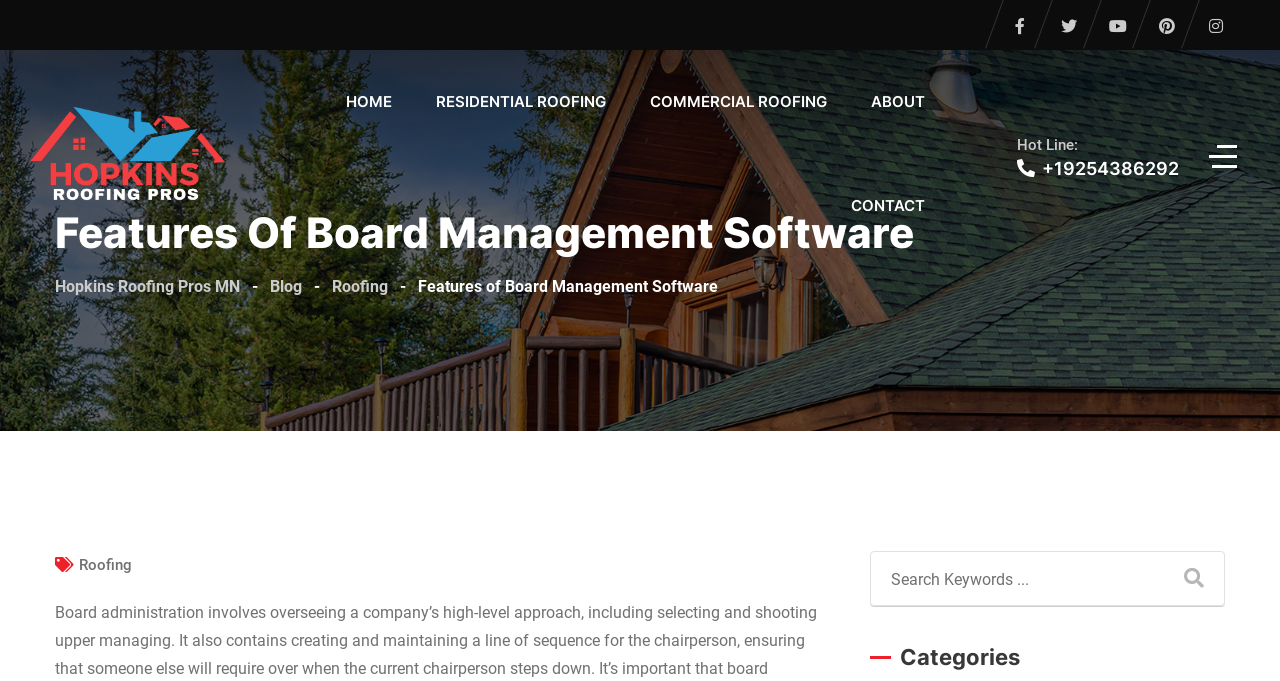Locate the bounding box coordinates of the UI element described by: "Hopkins Roofing Pros MN". Provide the coordinates as four float numbers between 0 and 1, formatted as [left, top, right, bottom].

[0.043, 0.406, 0.188, 0.434]